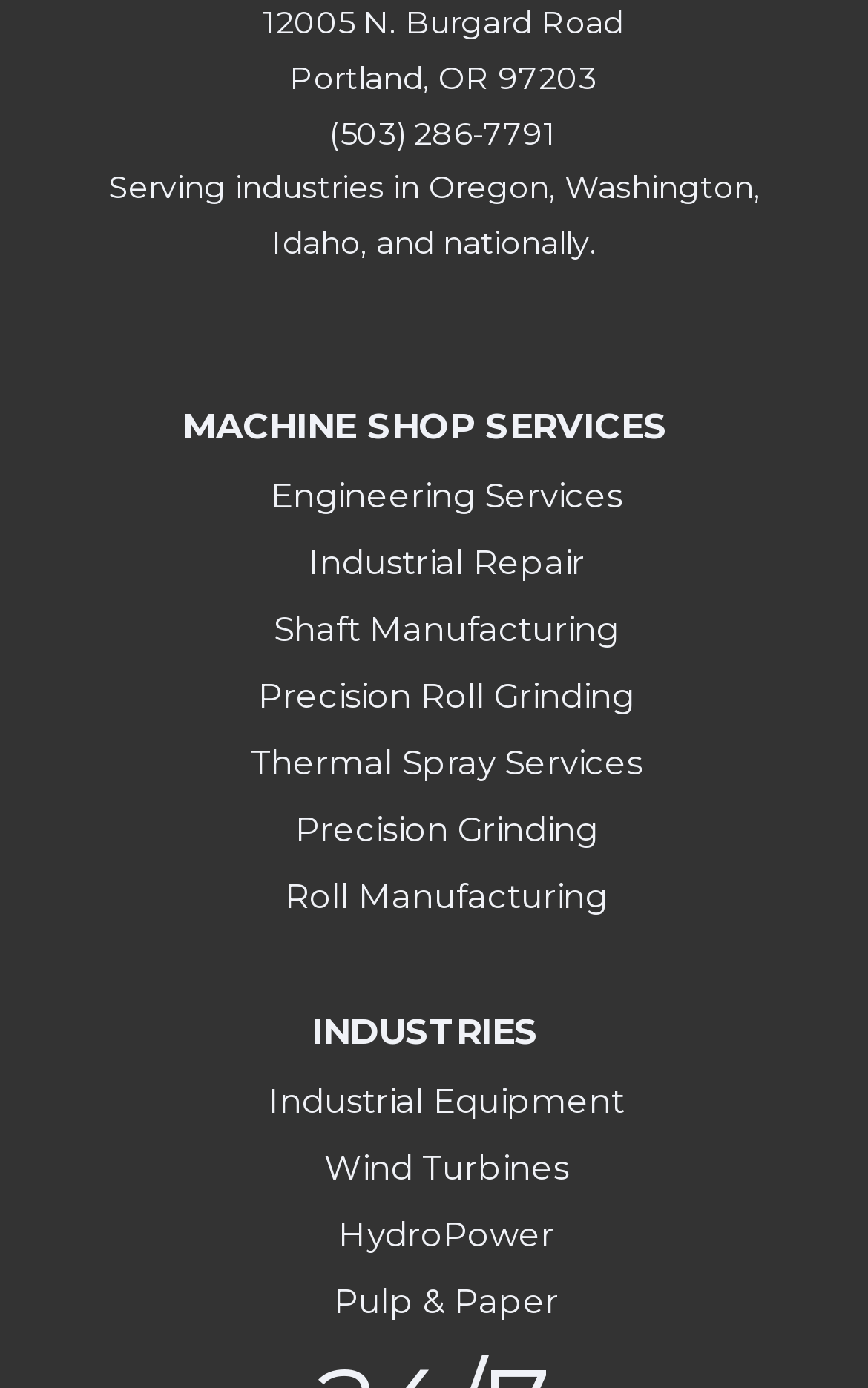Using the information from the screenshot, answer the following question thoroughly:
What is the region mentioned in the company's description?

I found the region mentioned in the company's description by looking at the static text element that provides the company's description, which mentions serving industries in Oregon, Washington, and Idaho.